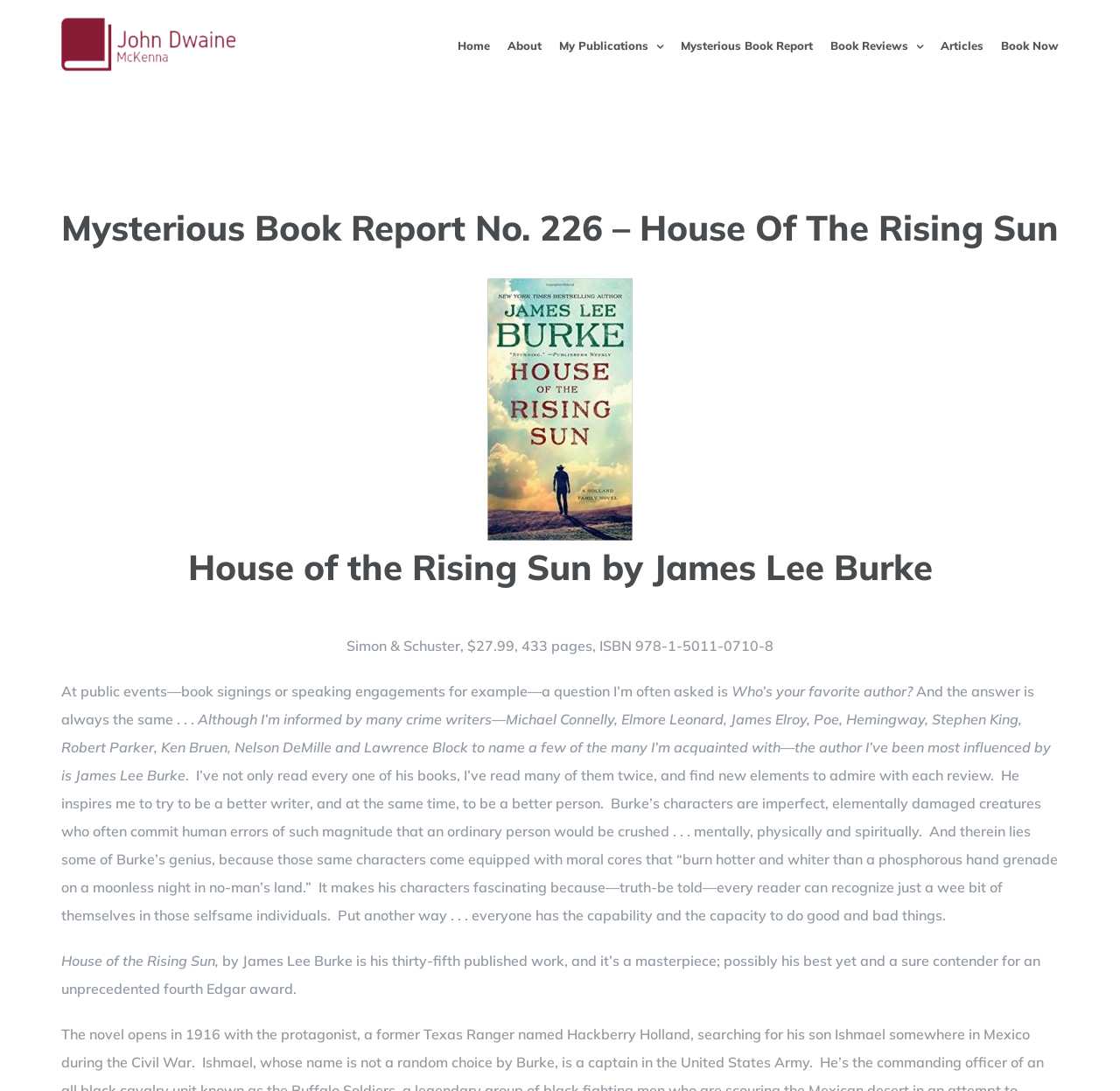Illustrate the webpage with a detailed description.

The webpage is a book review page, specifically for "House of the Rising Sun" by James Lee Burke. At the top left corner, there is a logo of John Dwaine McKenna, which is also a link. Below the logo, there is a main navigation menu with links to "Home", "About", "My Publications", "Mysterious Book Report", "Book Reviews", "Articles", and "Book Now".

The main content of the page is a book review, which starts with a heading "Mysterious Book Report No. 226 – House Of The Rising Sun" followed by another heading "Mysterious Book Report House Of The Rising Sun House of the Rising Sun by James Lee Burke". Below the headings, there is an image related to the book review.

The review itself is a lengthy text that discusses the author's favorite author, James Lee Burke, and how he has been influenced by Burke's writing. The text also provides a brief summary of the book, "House of the Rising Sun", and praises it as a masterpiece.

On the right side of the page, there is a section with book information, including the publisher, price, number of pages, and ISBN.